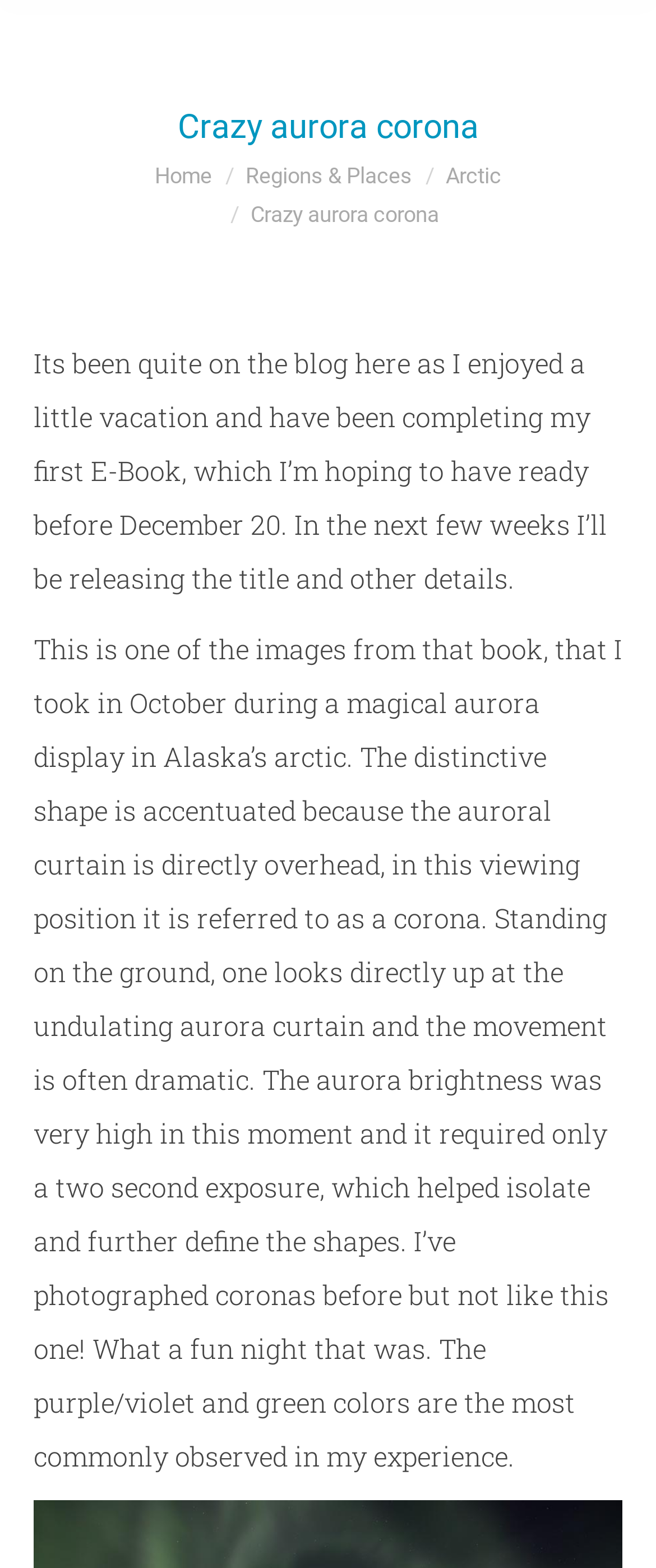What is the author's current project?
Look at the image and respond with a single word or a short phrase.

E-Book